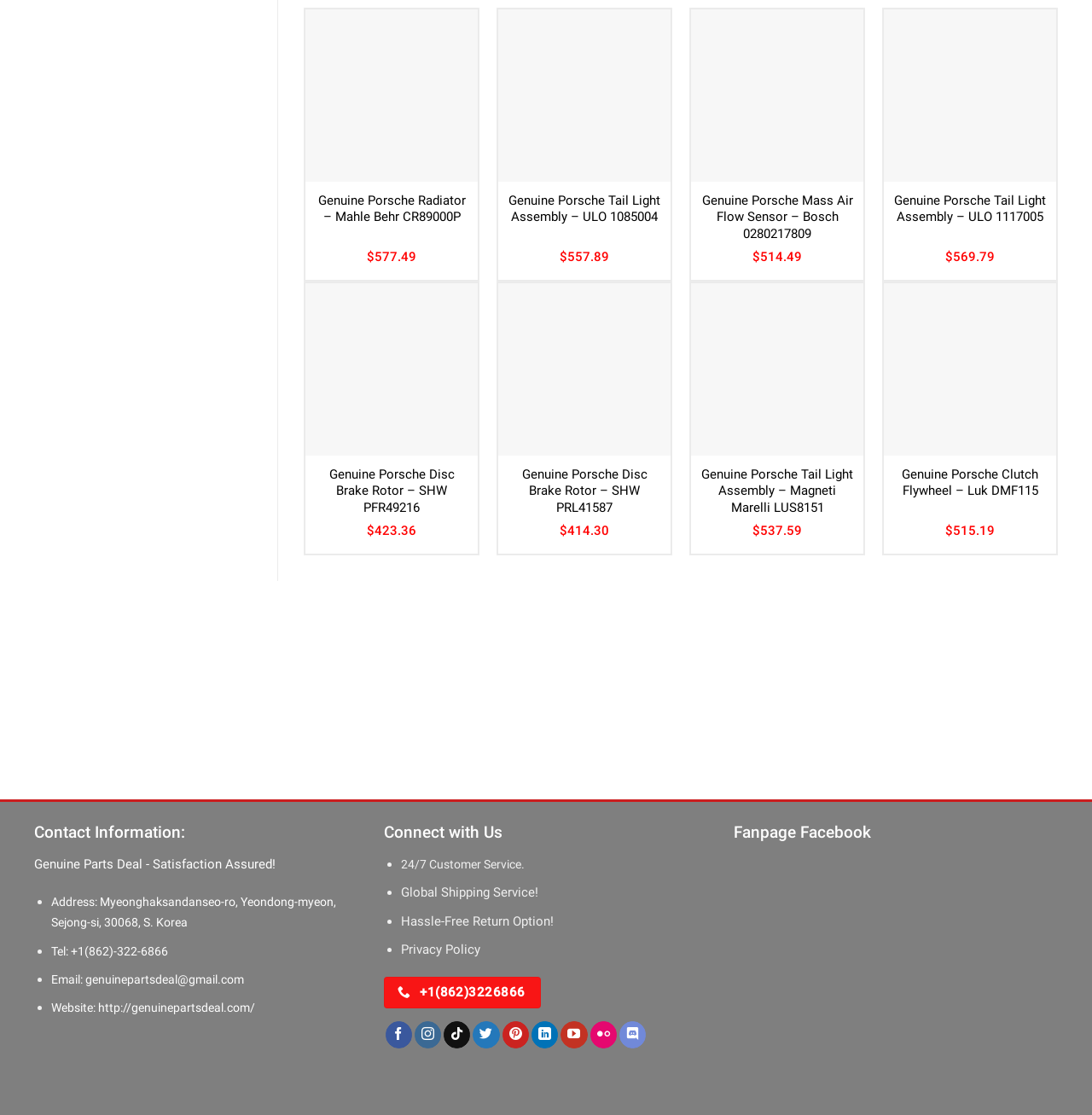Show the bounding box coordinates of the element that should be clicked to complete the task: "Contact Genuine Parts Deal".

[0.031, 0.768, 0.13, 0.782]